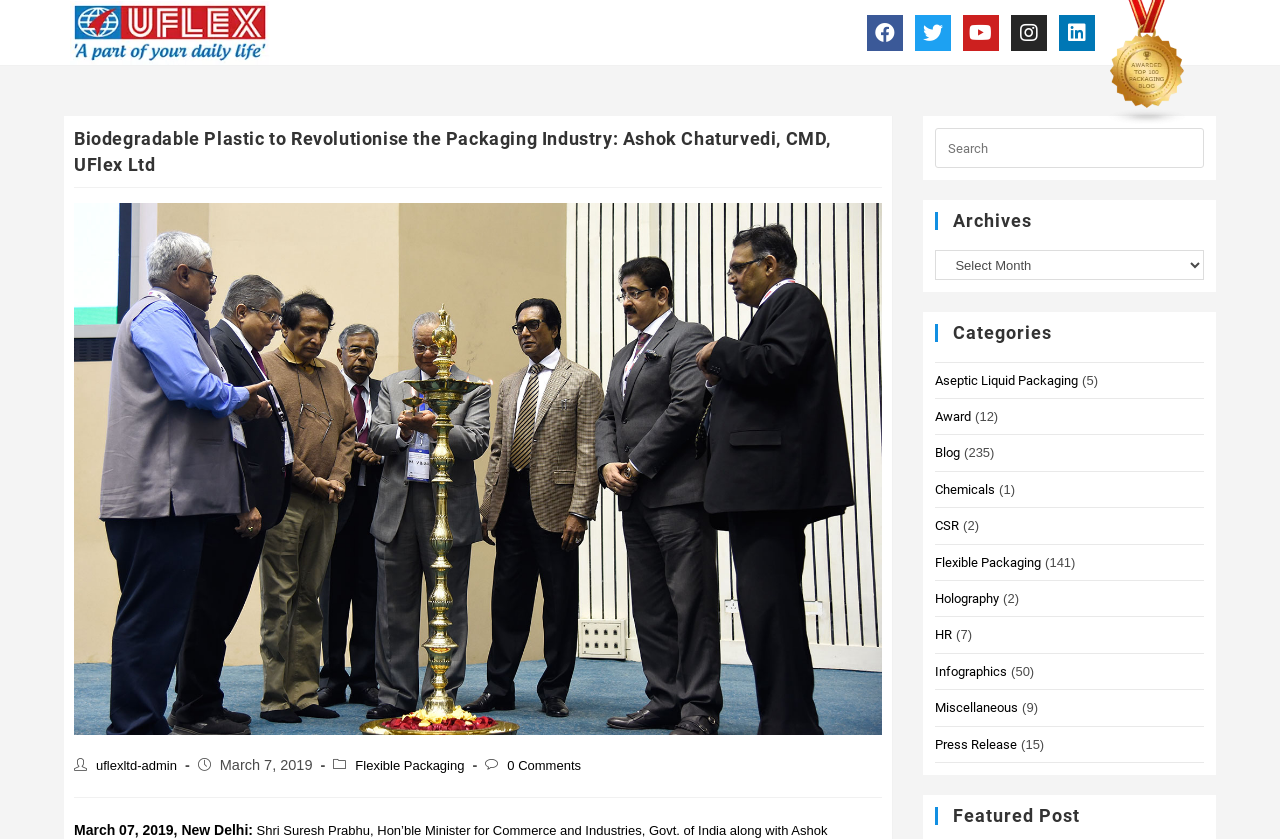Based on the image, please respond to the question with as much detail as possible:
How many categories are listed?

There are 12 categories listed, which can be identified by the links and their corresponding numbers in parentheses, such as 'Aseptic Liquid Packaging' (5), 'Award' (12), and so on.